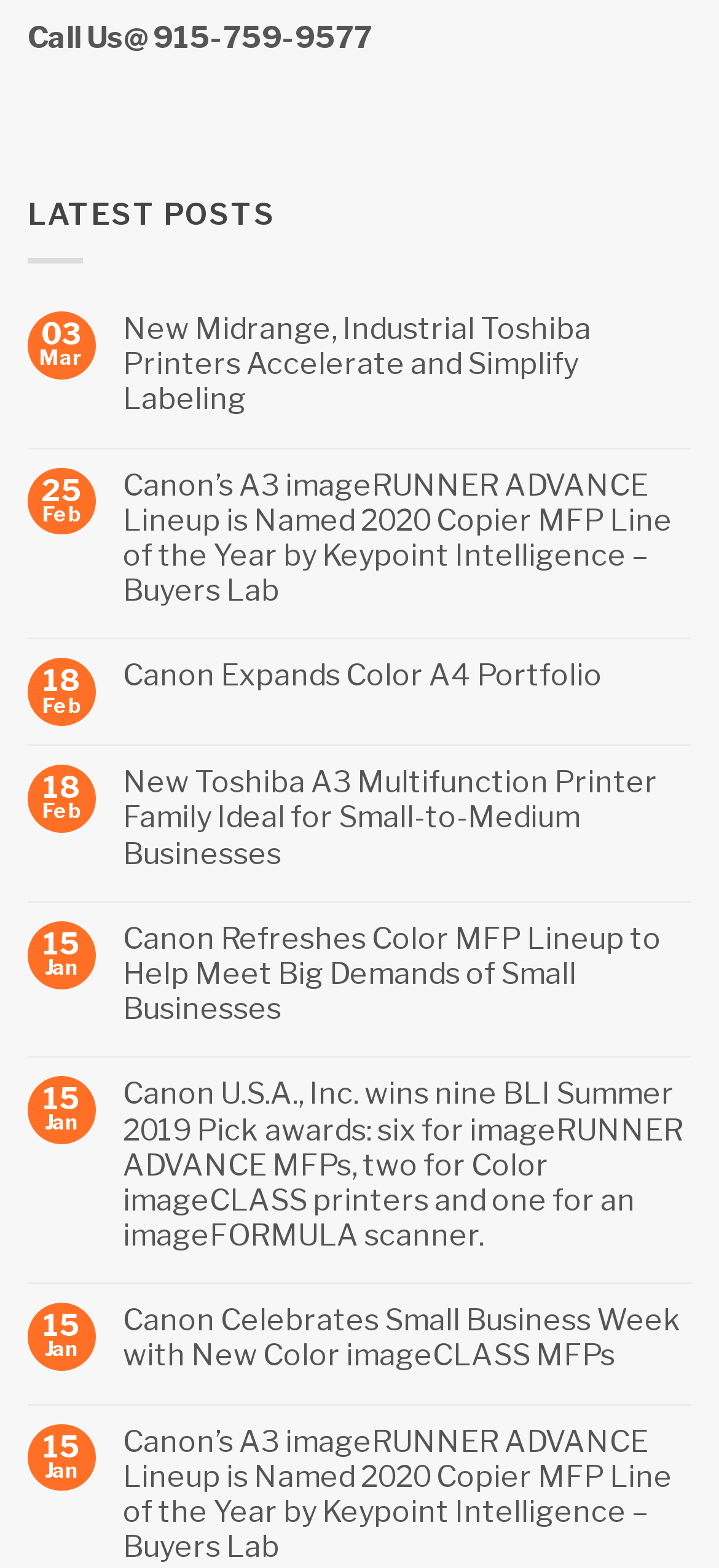How many posts are listed?
Based on the image, provide your answer in one word or phrase.

9